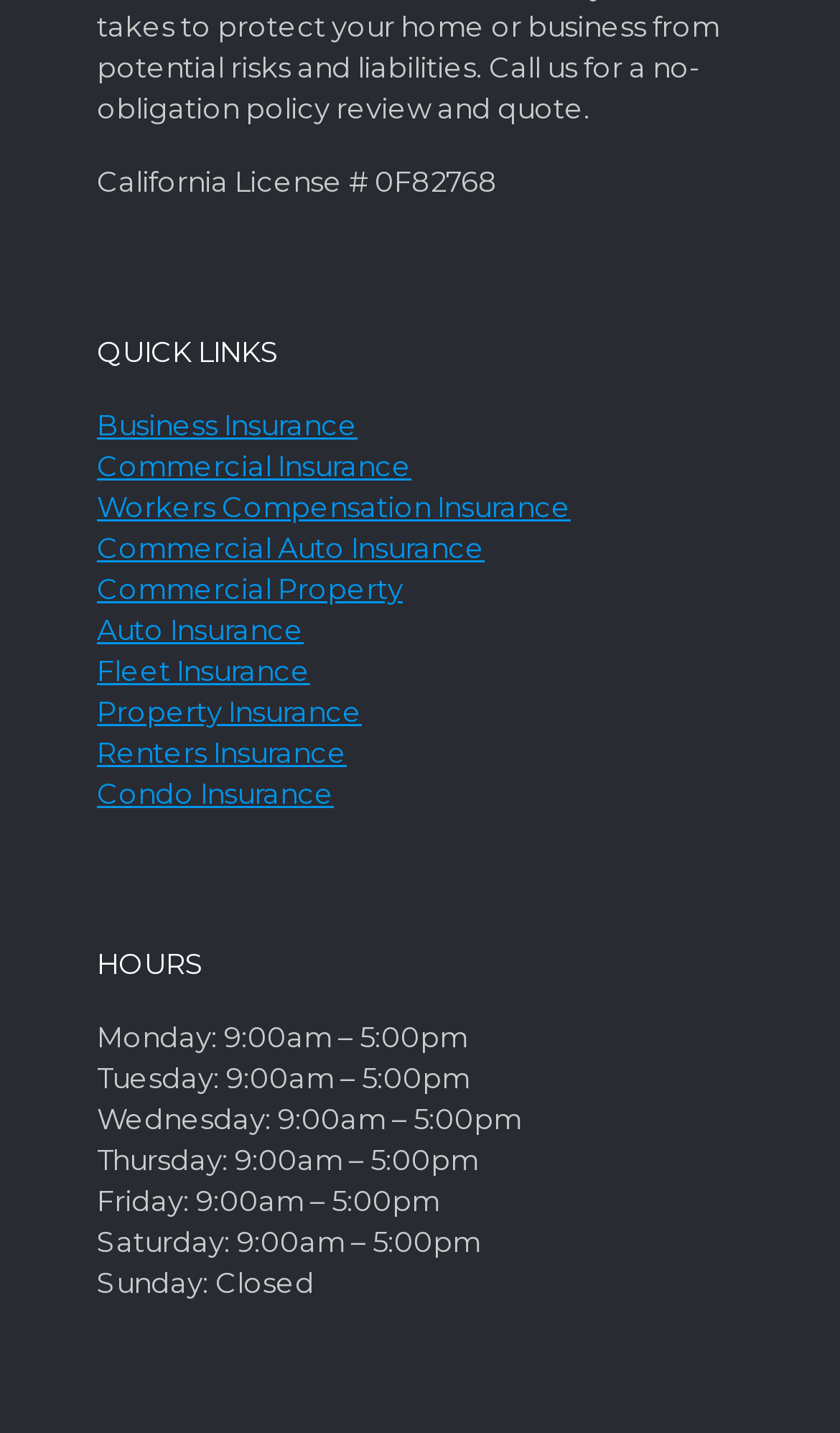For the element described, predict the bounding box coordinates as (top-left x, top-left y, bottom-right x, bottom-right y). All values should be between 0 and 1. Element description: aria-label="Search..." name="q" placeholder="Search..."

None